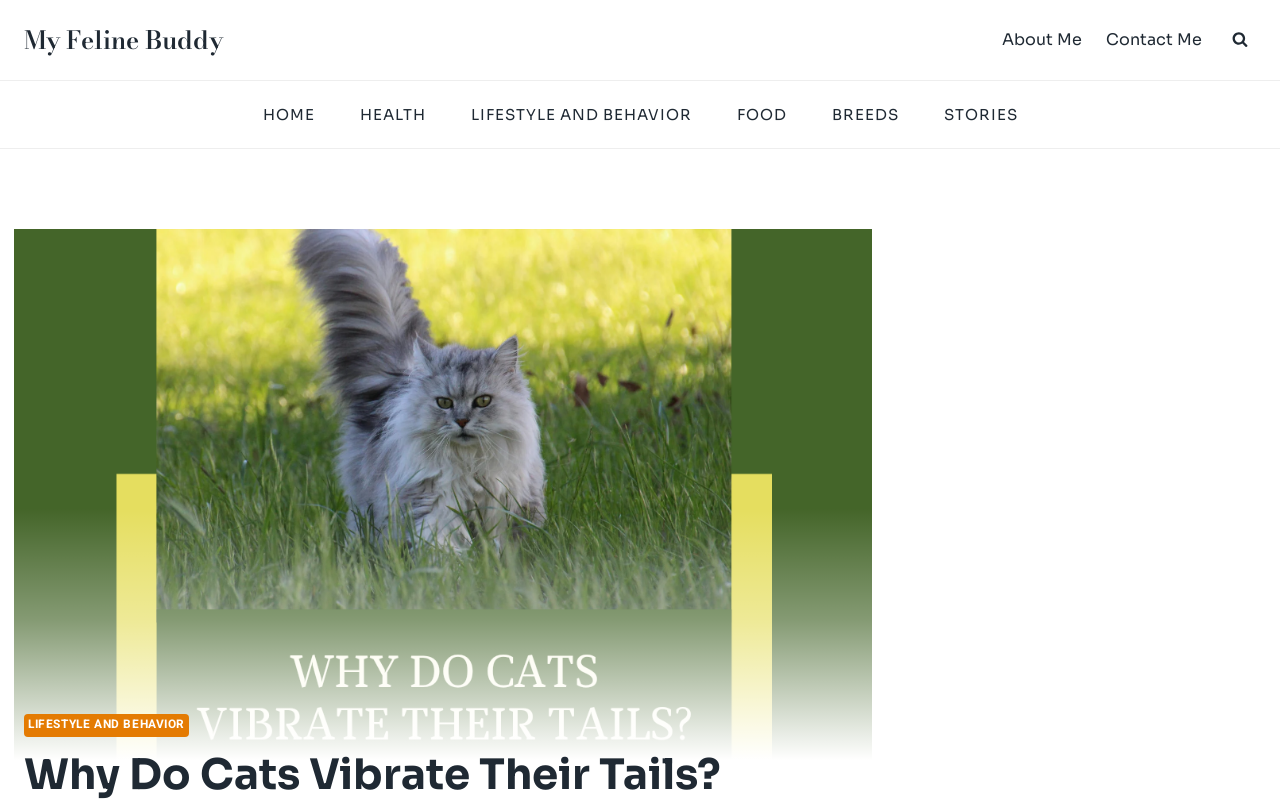Kindly determine the bounding box coordinates for the area that needs to be clicked to execute this instruction: "check STORIES".

[0.72, 0.125, 0.812, 0.158]